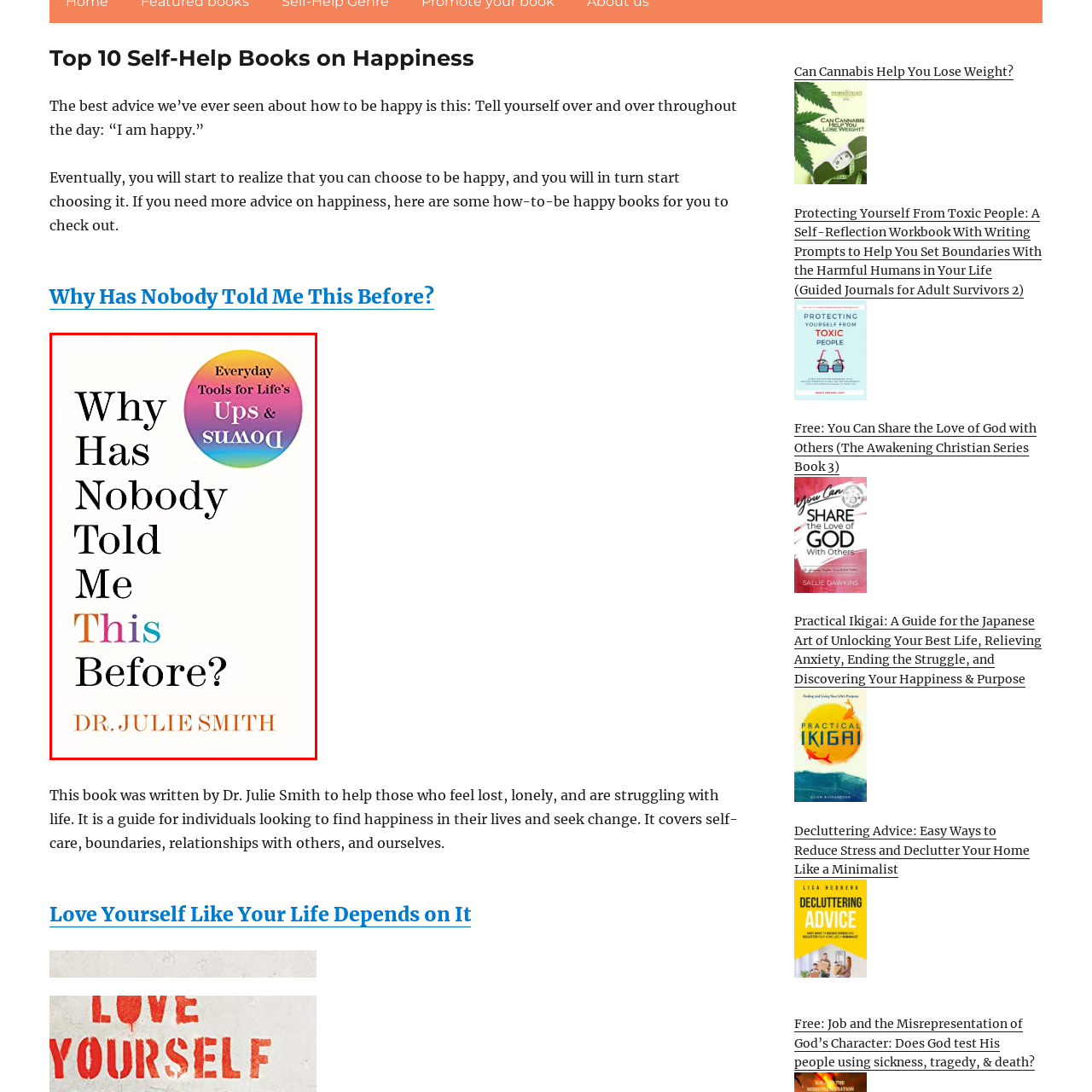What is suggested by the circular badge?
Look closely at the image inside the red bounding box and answer the question with as much detail as possible.

The circular badge at the top right corner of the book cover suggests that the book offers practical strategies for navigating challenges, providing everyday tools for life's ups and downs.